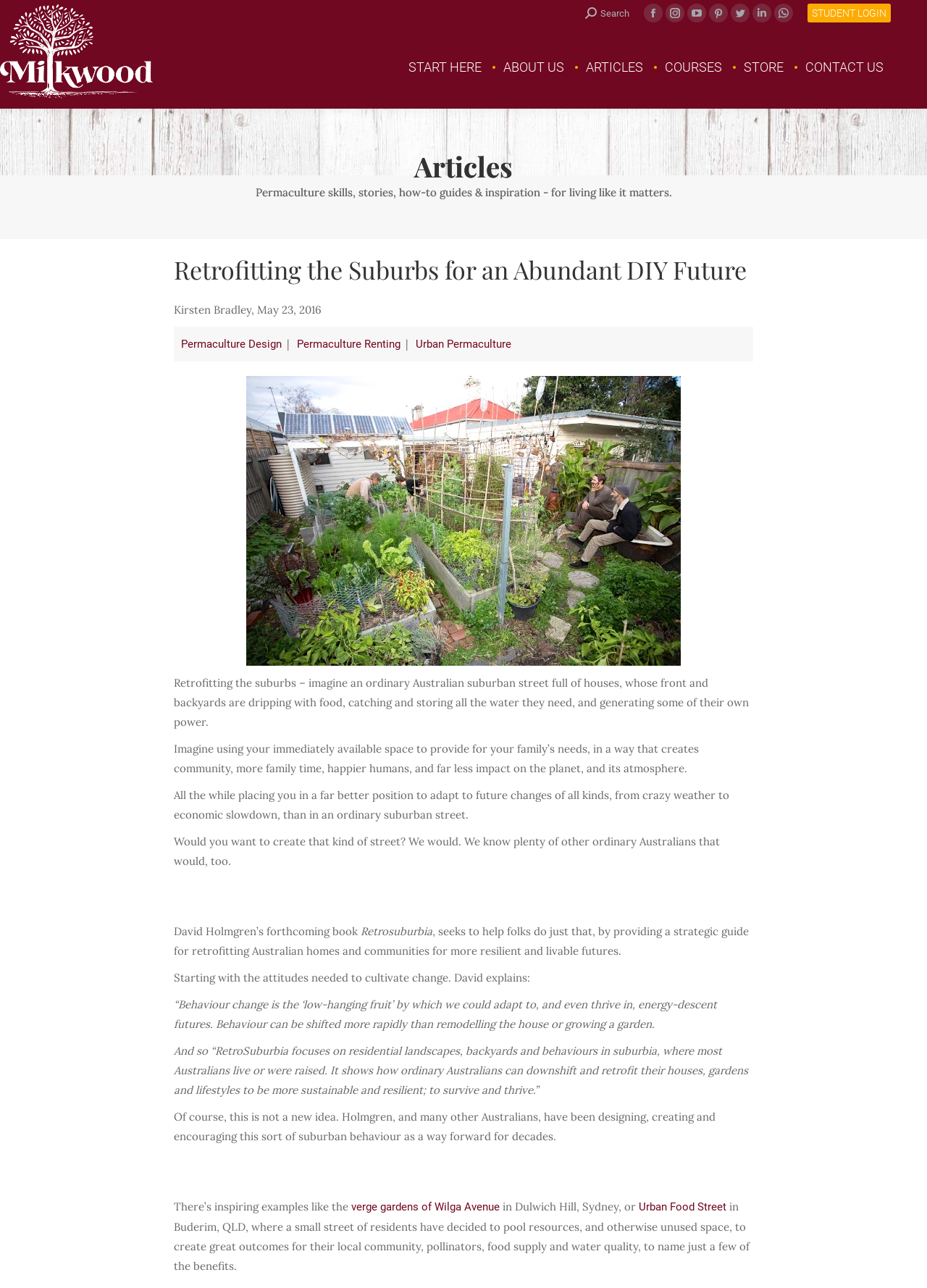Please identify the bounding box coordinates for the region that you need to click to follow this instruction: "Search for something".

[0.631, 0.005, 0.679, 0.015]